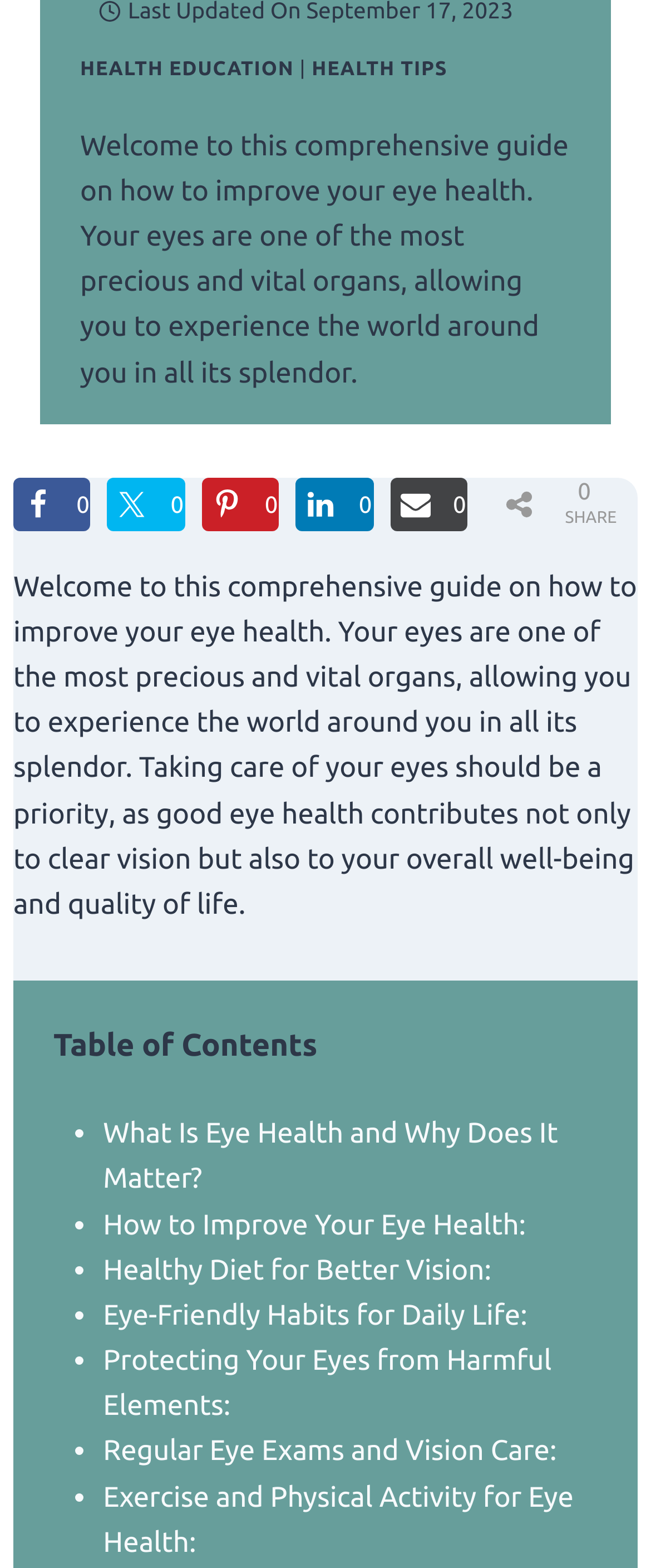What is the main topic of this webpage?
Could you answer the question in a detailed manner, providing as much information as possible?

The main topic of this webpage is eye health, as indicated by the text 'Welcome to this comprehensive guide on how to improve your eye health' and the links to various subtopics related to eye health.